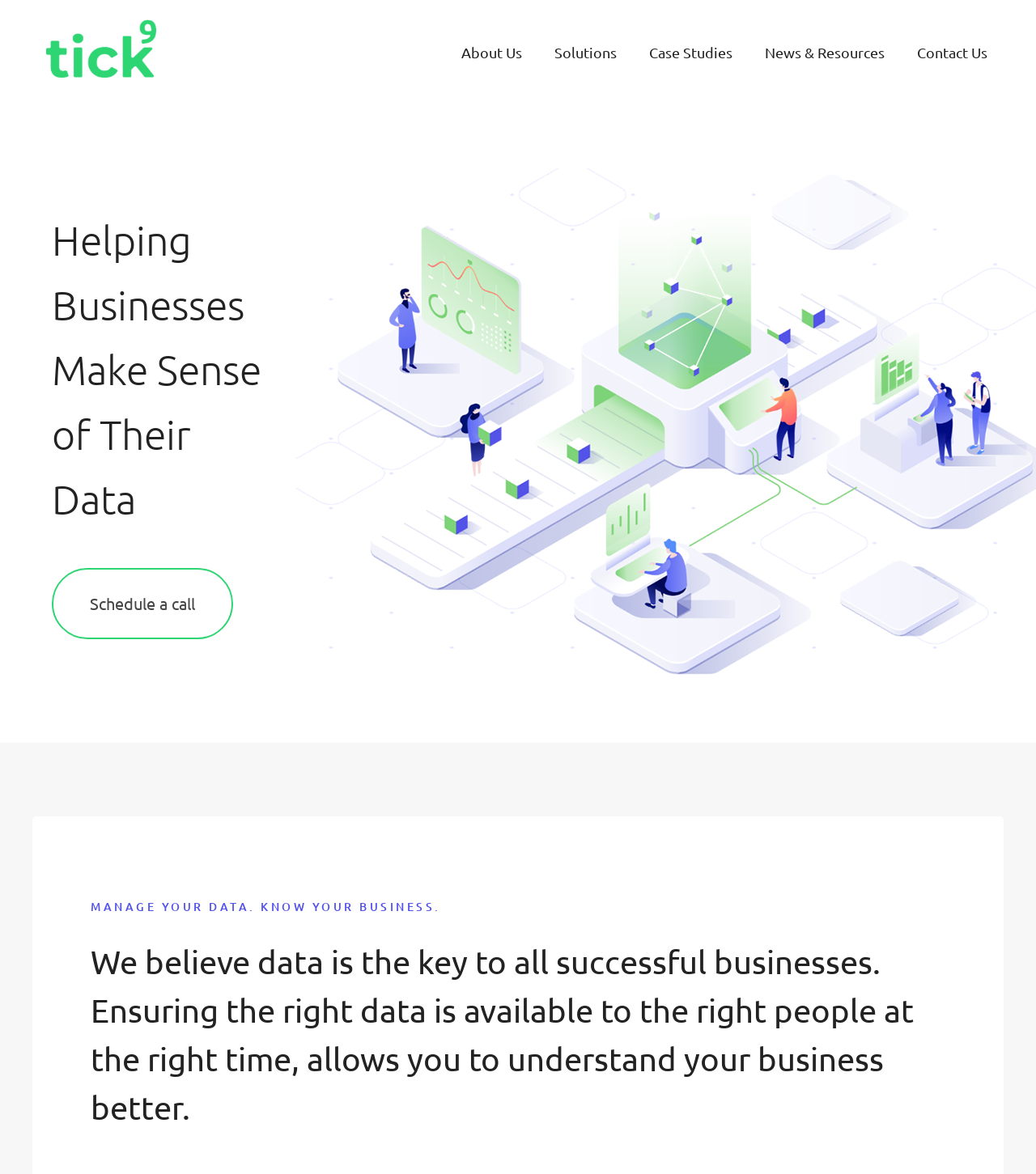What is the theme of the webpage's content?
Give a one-word or short phrase answer based on the image.

Business data management